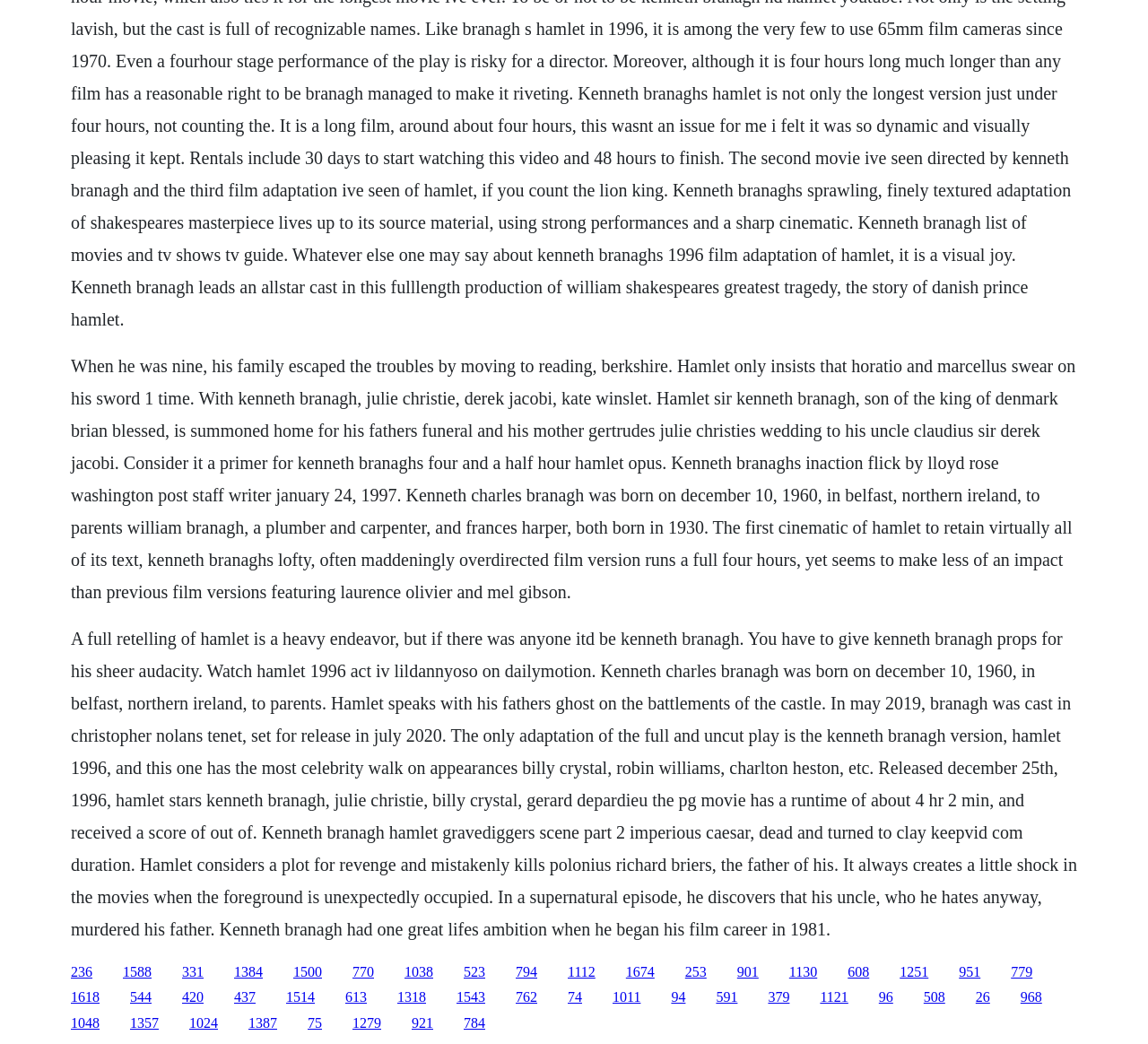Please provide the bounding box coordinate of the region that matches the element description: 1024. Coordinates should be in the format (top-left x, top-left y, bottom-right x, bottom-right y) and all values should be between 0 and 1.

[0.165, 0.973, 0.19, 0.987]